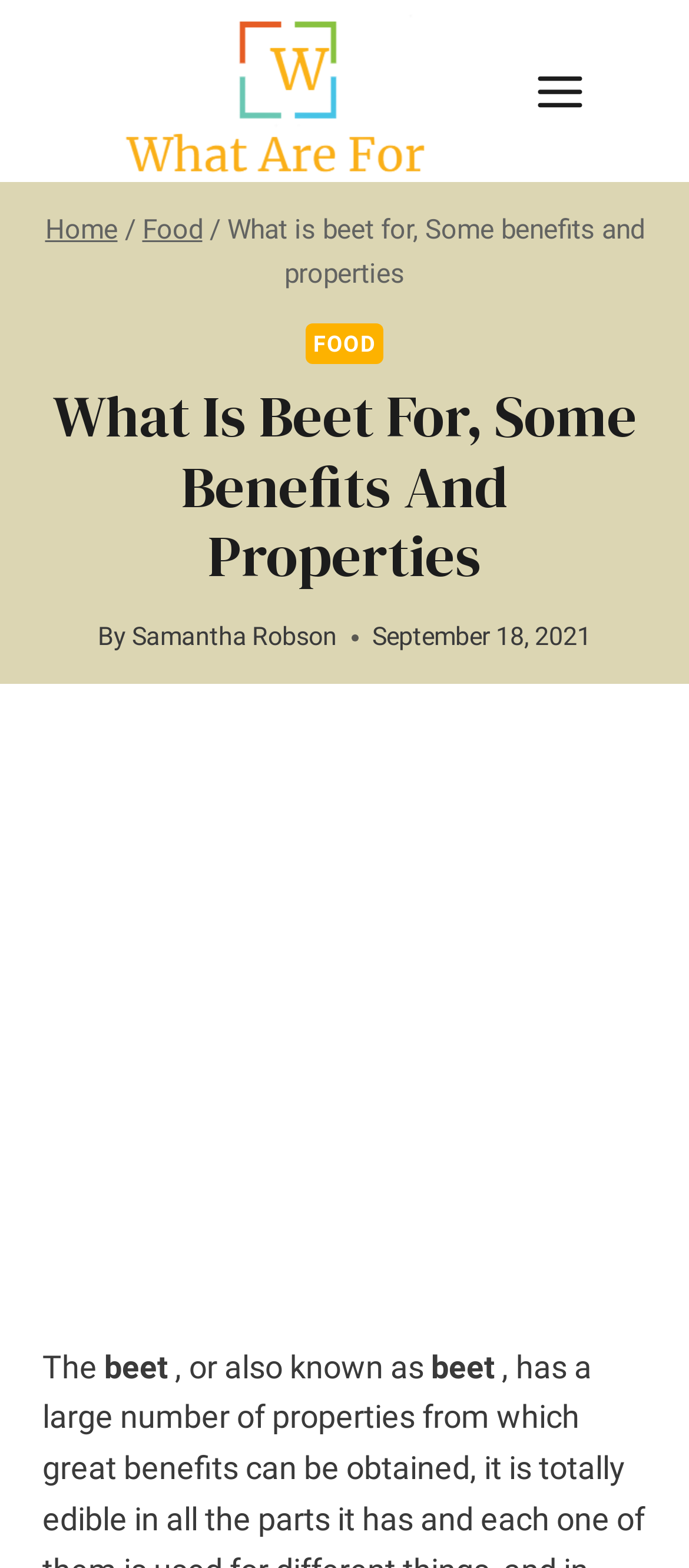What is the topic of the article?
Based on the visual information, provide a detailed and comprehensive answer.

I found the topic by looking at the text in the article, which mentions 'beet' and its benefits and properties.